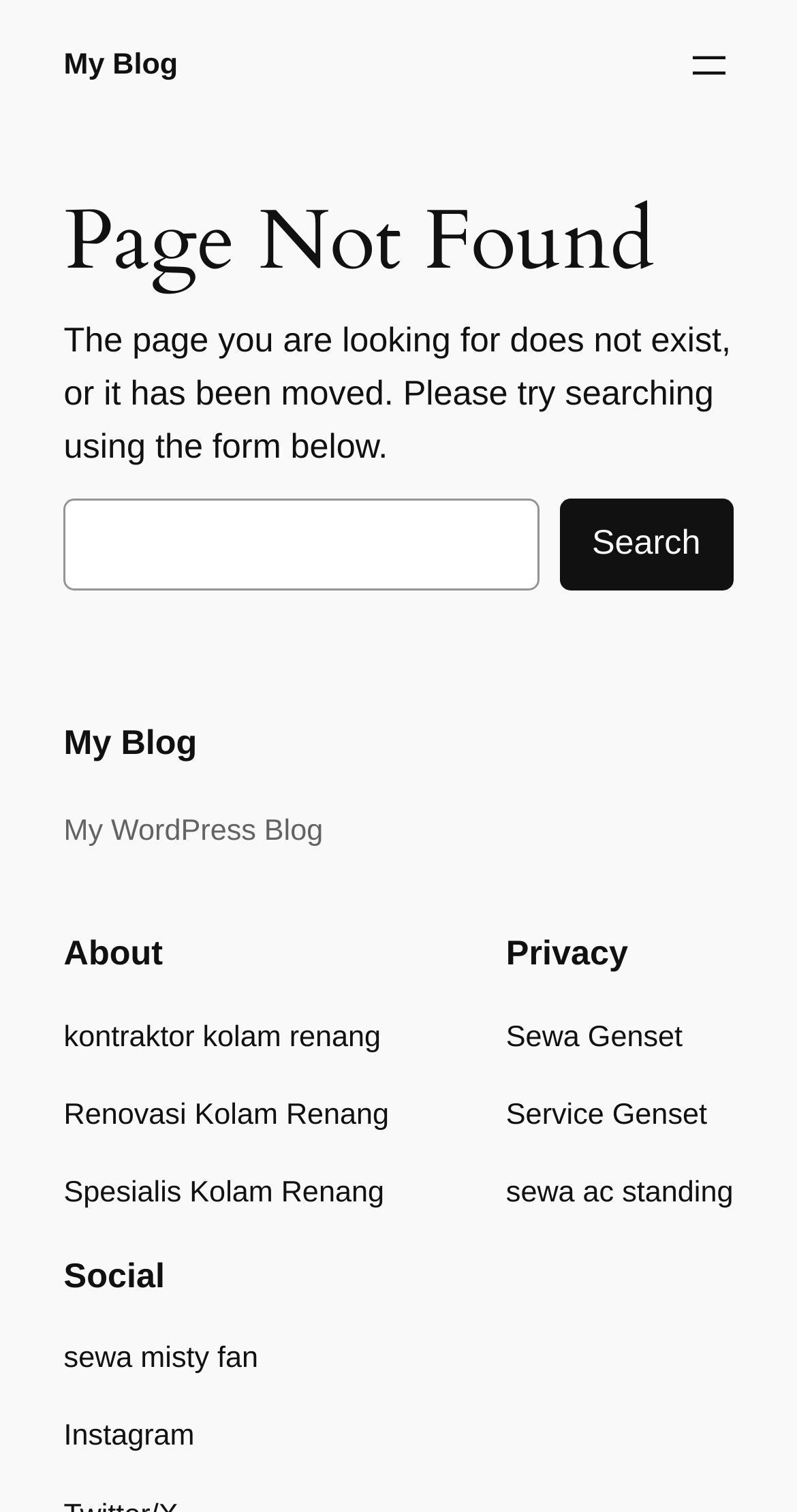Please specify the bounding box coordinates of the element that should be clicked to execute the given instruction: 'Go to 'kontraktor kolam renang''. Ensure the coordinates are four float numbers between 0 and 1, expressed as [left, top, right, bottom].

[0.08, 0.671, 0.478, 0.701]